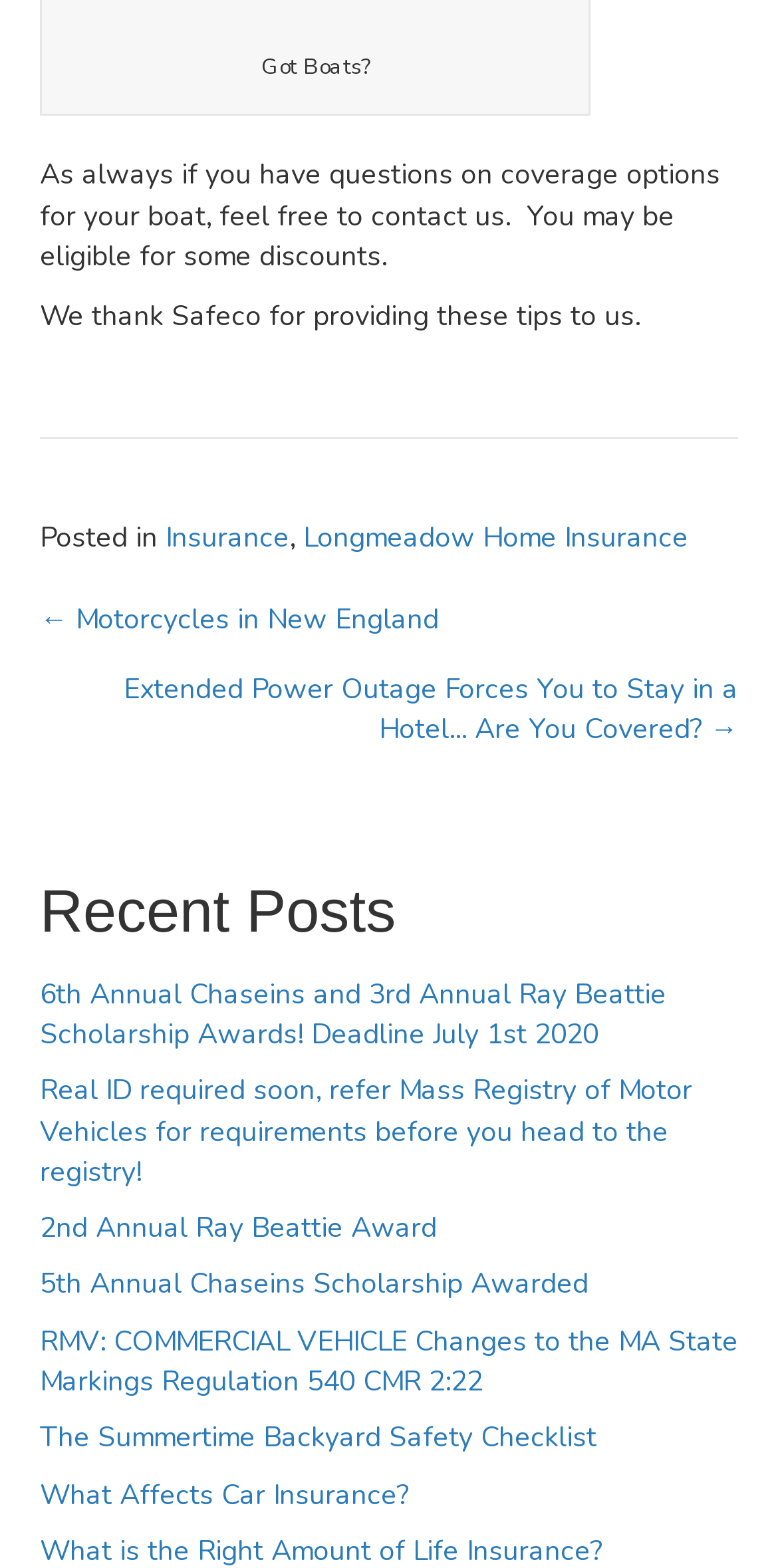What is the topic of the first recent post?
Please answer the question with as much detail as possible using the screenshot.

The first link under the 'Recent Posts' section is titled '6th Annual Chaseins and 3rd Annual Ray Beattie Scholarship Awards! Deadline July 1st 2020', indicating that the topic of the first recent post is related to these awards.